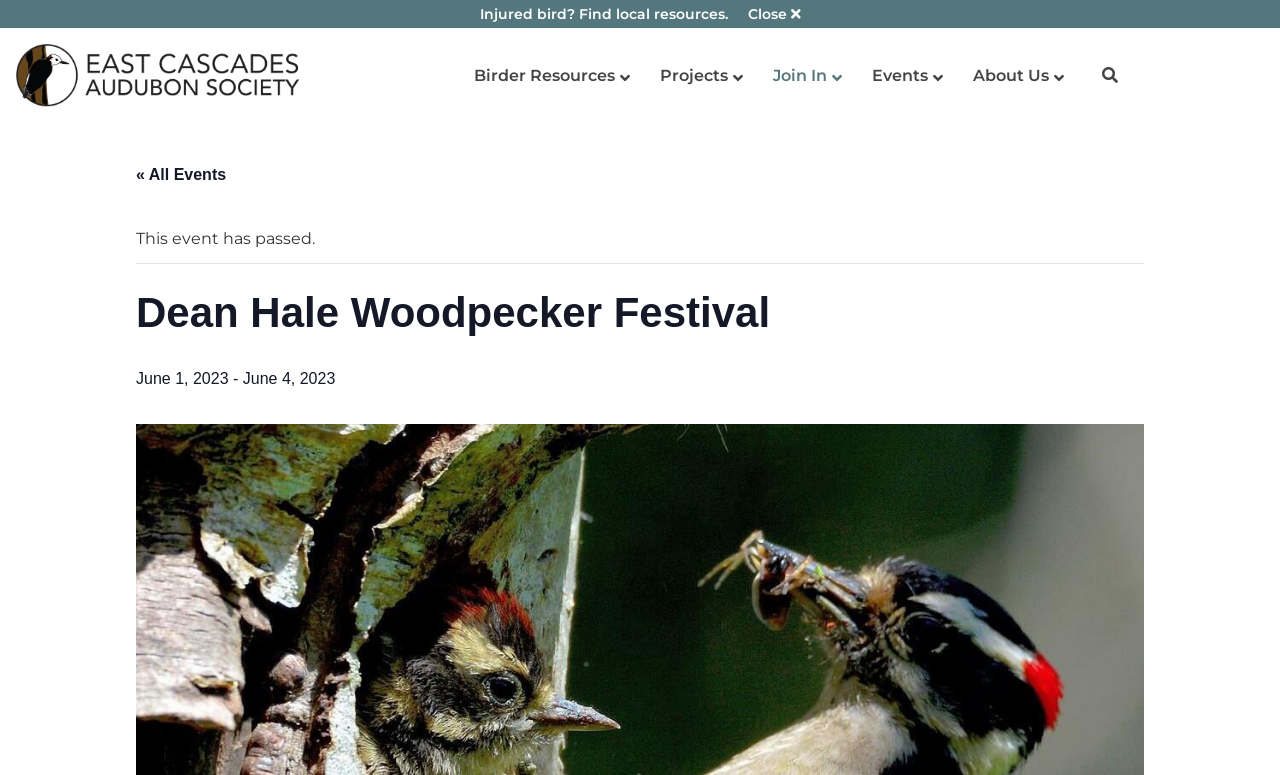What is the name of the festival?
From the screenshot, supply a one-word or short-phrase answer.

Dean Hale Woodpecker Festival